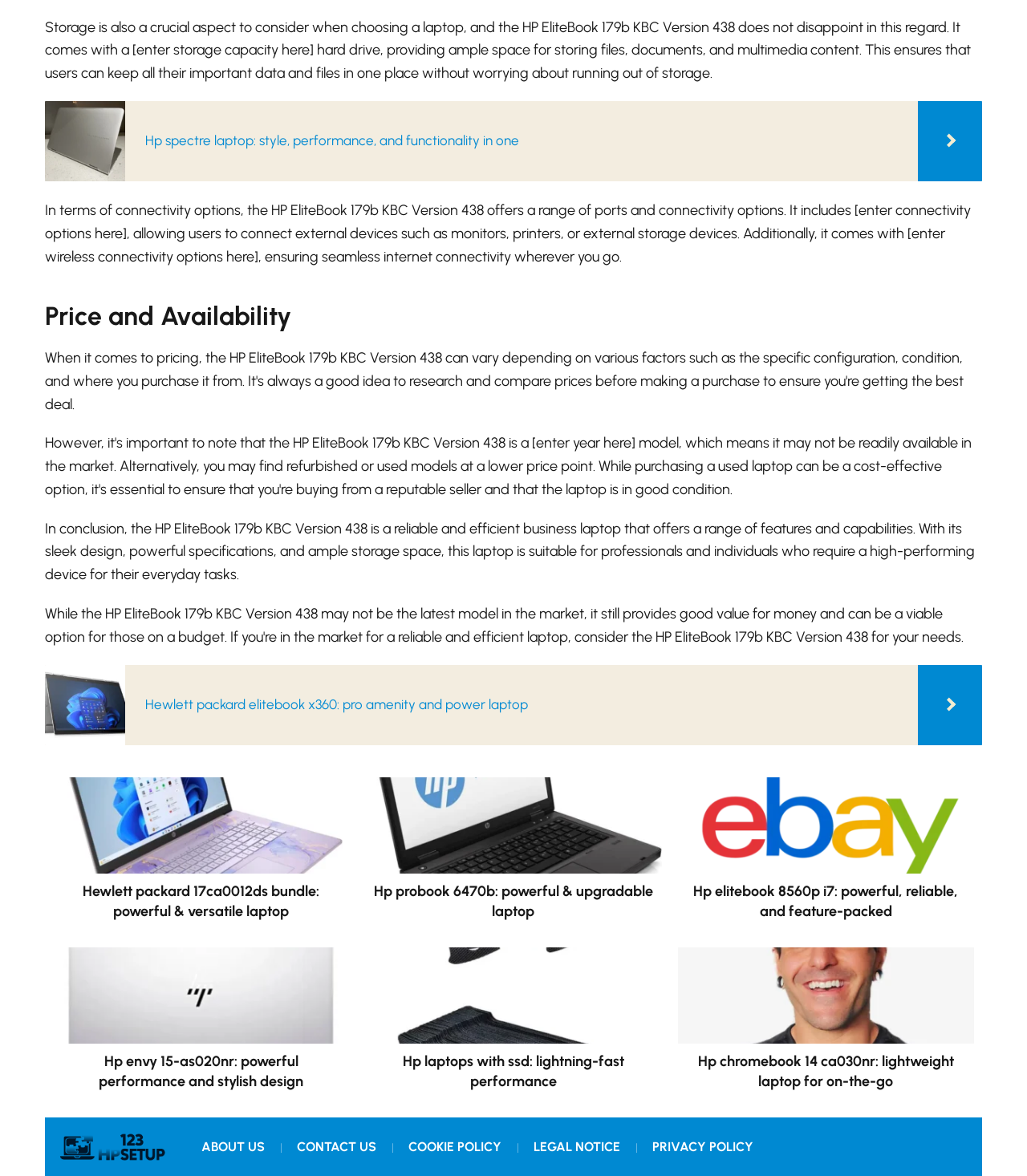What is the position of the 'Price and Availability' heading?
Refer to the screenshot and respond with a concise word or phrase.

Middle